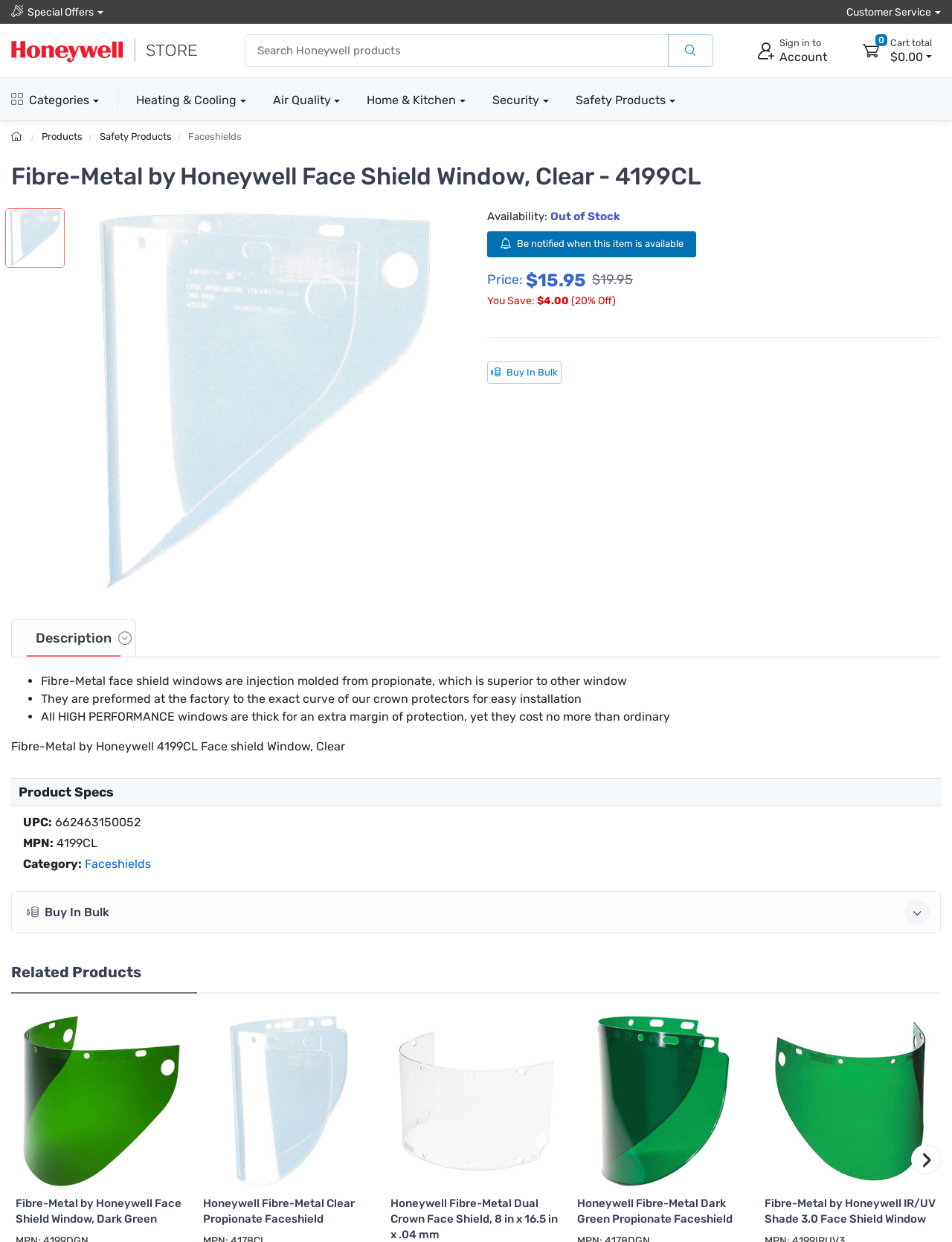Using the description: "parent_node: Sign in to", identify the bounding box of the corresponding UI element in the screenshot.

[0.012, 0.026, 0.207, 0.055]